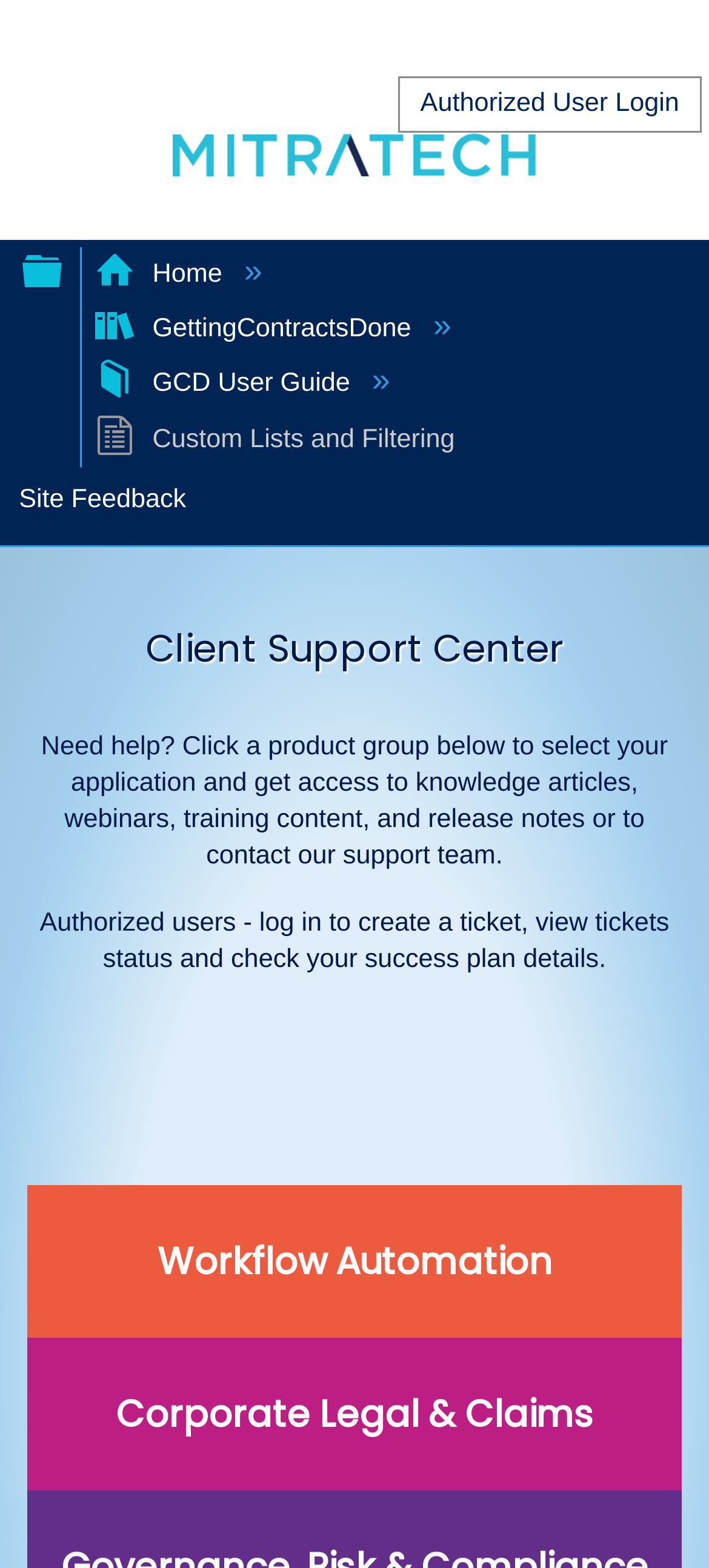Locate the bounding box coordinates of the region to be clicked to comply with the following instruction: "View the GCD User Guide". The coordinates must be four float numbers between 0 and 1, in the form [left, top, right, bottom].

[0.134, 0.236, 0.504, 0.254]